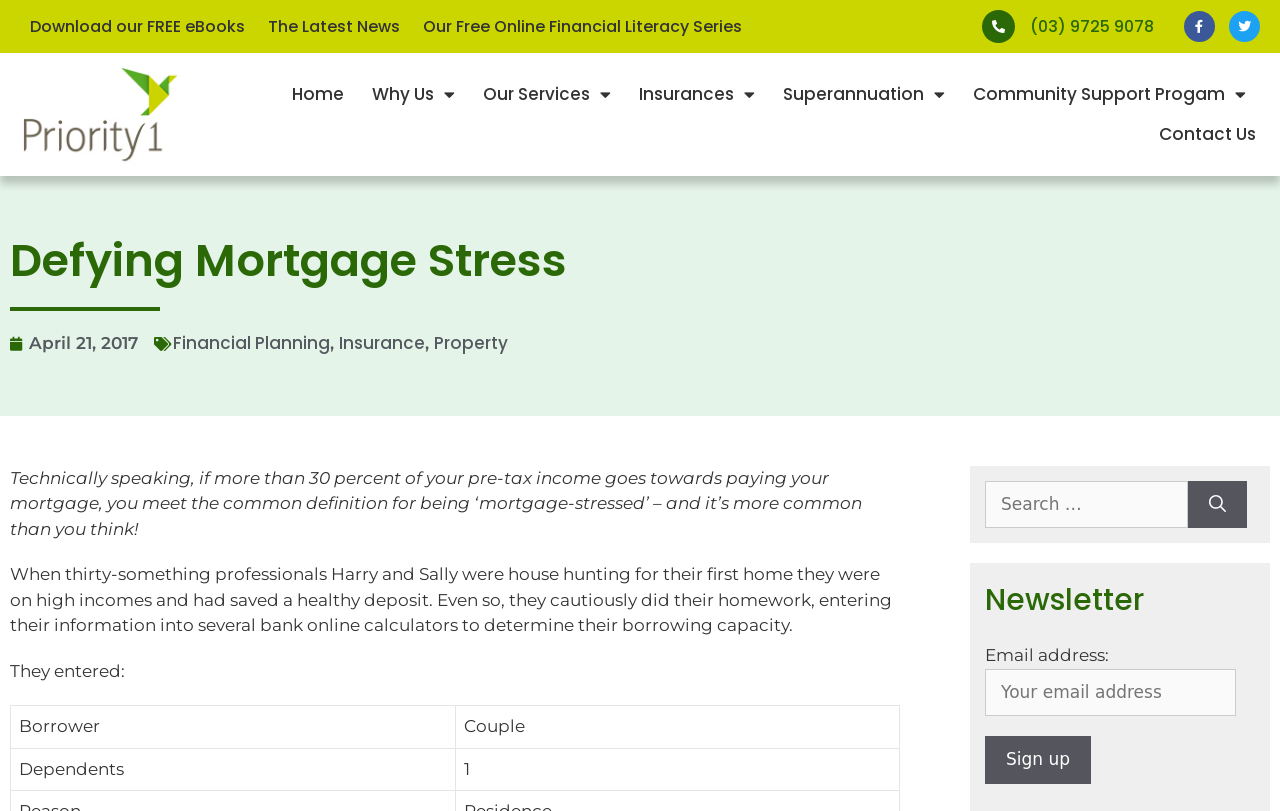Specify the bounding box coordinates of the area to click in order to follow the given instruction: "Download free eBooks."

[0.023, 0.0, 0.191, 0.065]